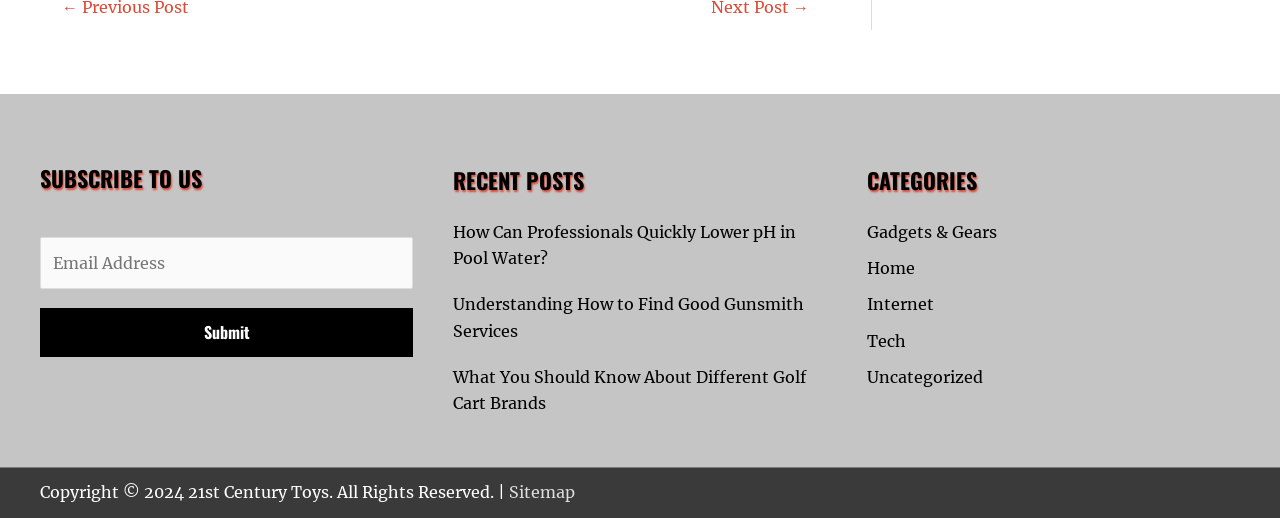Could you provide the bounding box coordinates for the portion of the screen to click to complete this instruction: "Submit the contact form"?

[0.031, 0.594, 0.323, 0.69]